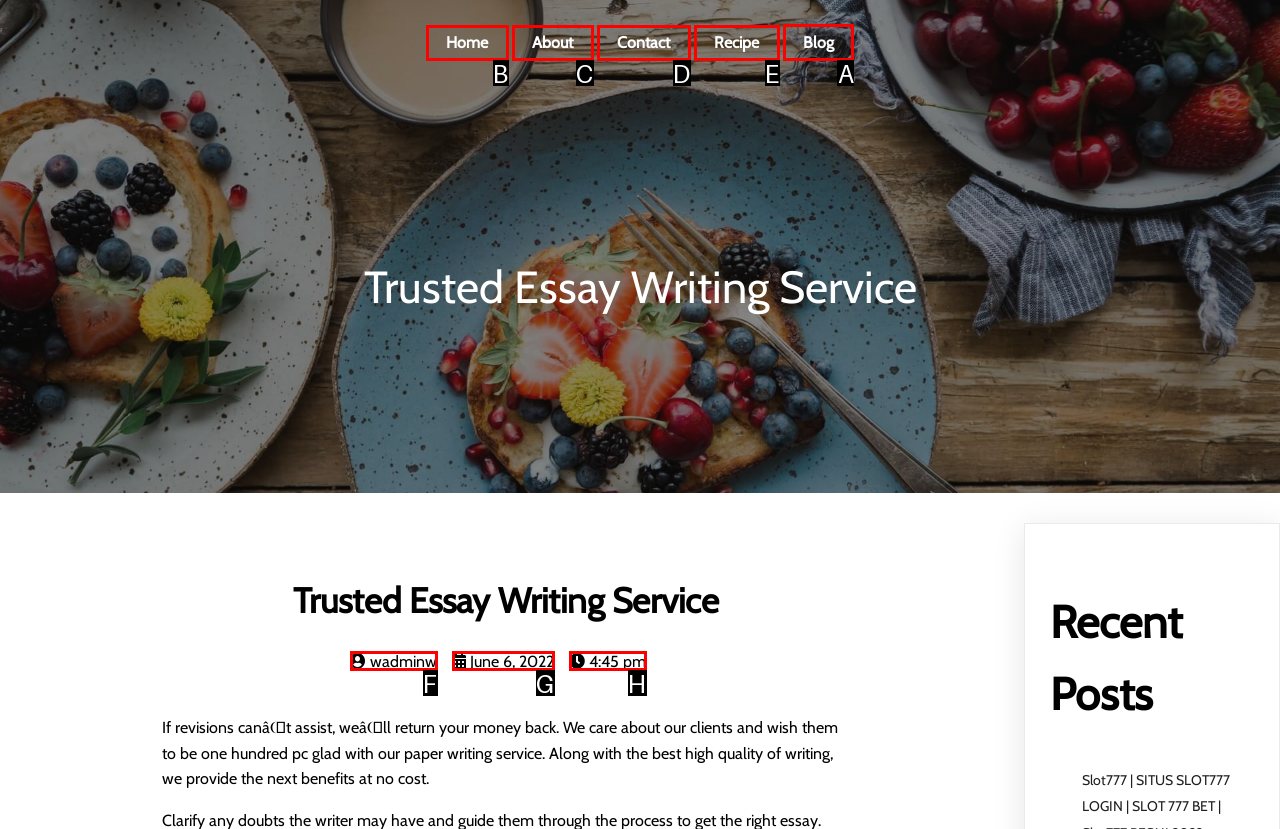Identify the correct choice to execute this task: read blog posts
Respond with the letter corresponding to the right option from the available choices.

A